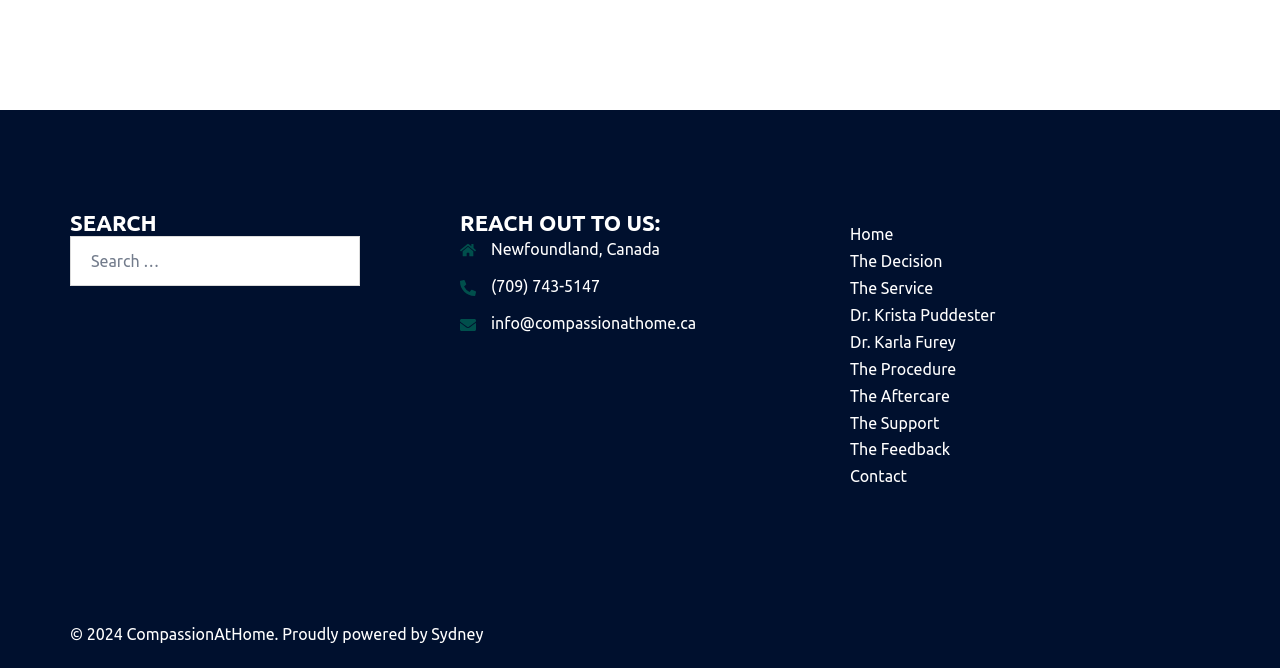What is the copyright year of the webpage?
Give a detailed response to the question by analyzing the screenshot.

At the bottom of the webpage, I found a StaticText element with the text '© 2024 CompassionAtHome.', which indicates that the copyright year of the webpage is 2024.